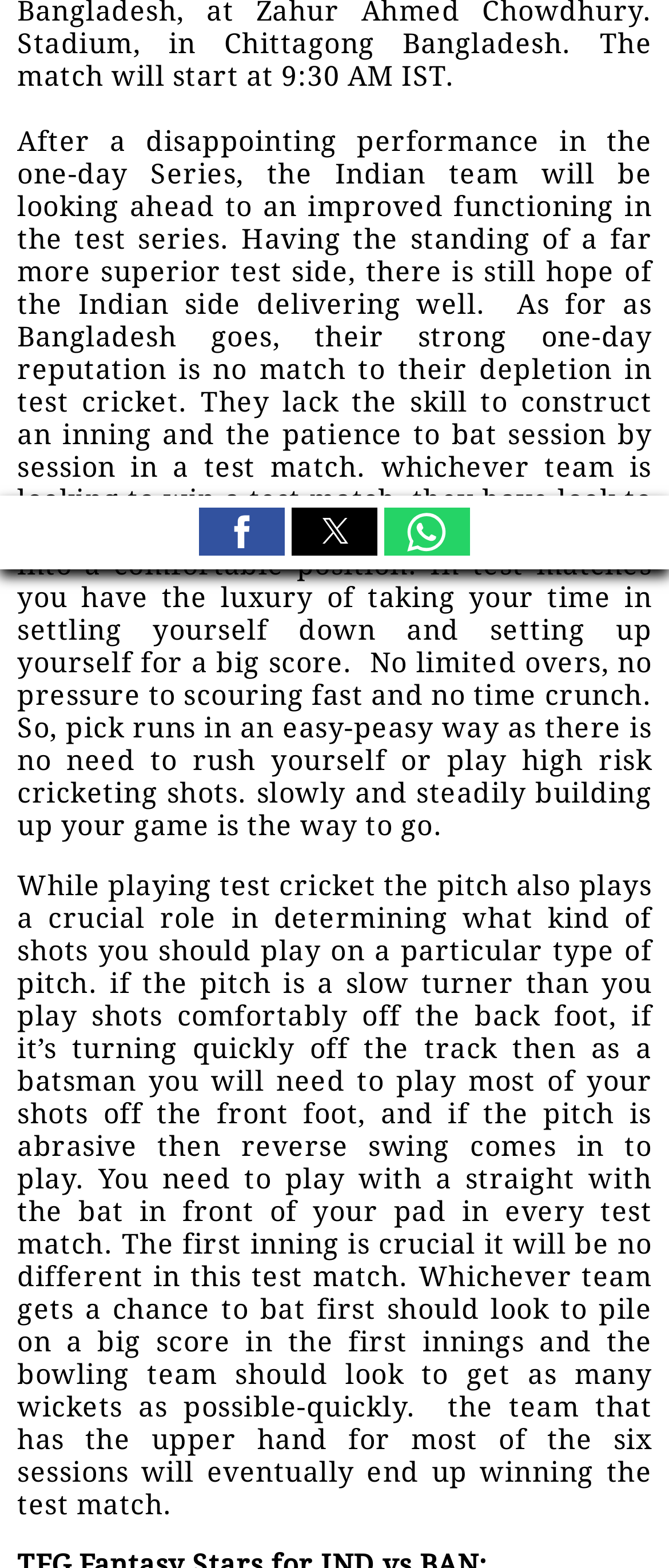Locate and provide the bounding box coordinates for the HTML element that matches this description: "aria-label="Share by facebook"".

[0.297, 0.324, 0.426, 0.354]